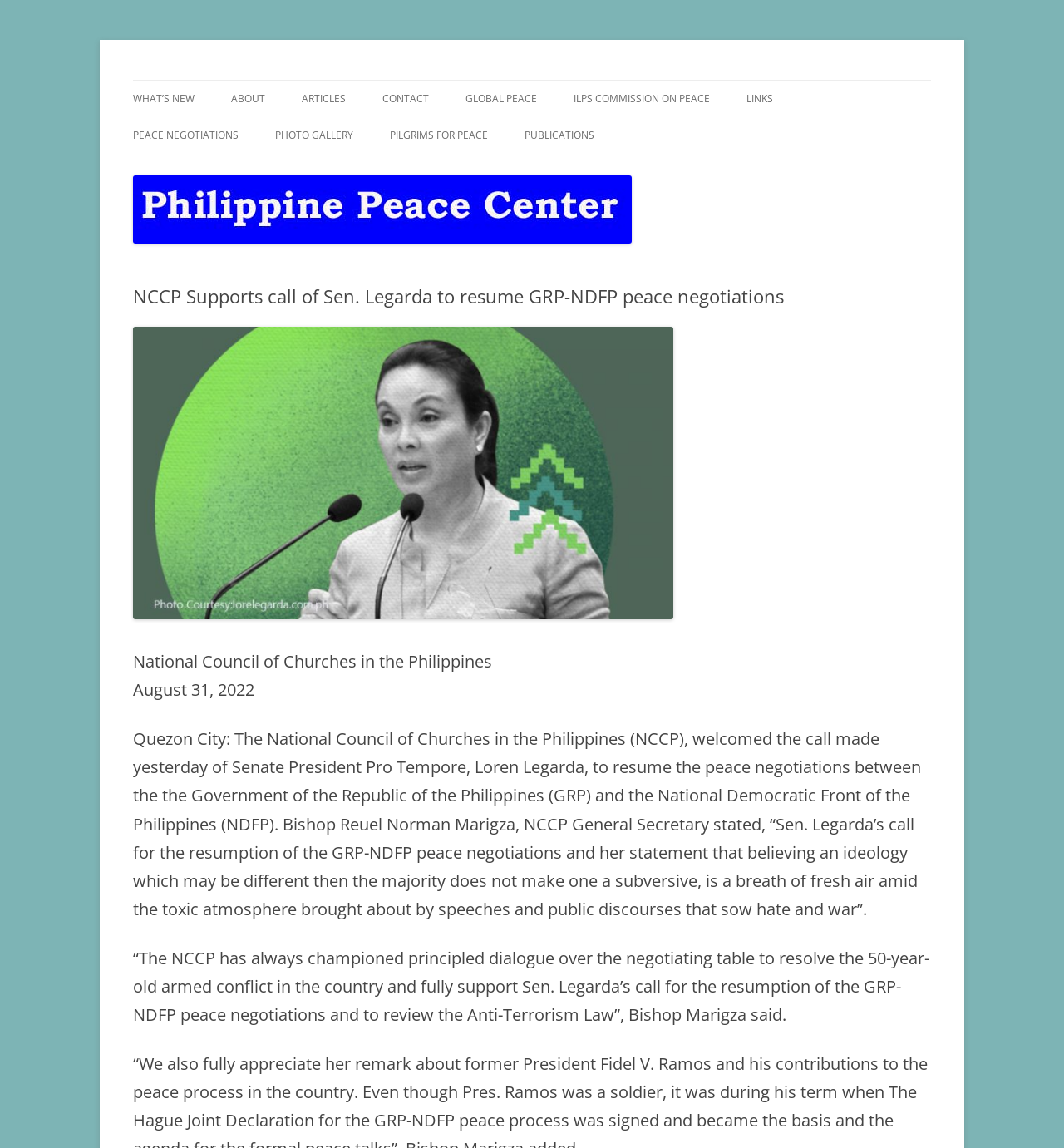Find the bounding box coordinates of the clickable region needed to perform the following instruction: "Visit the store". The coordinates should be provided as four float numbers between 0 and 1, i.e., [left, top, right, bottom].

None